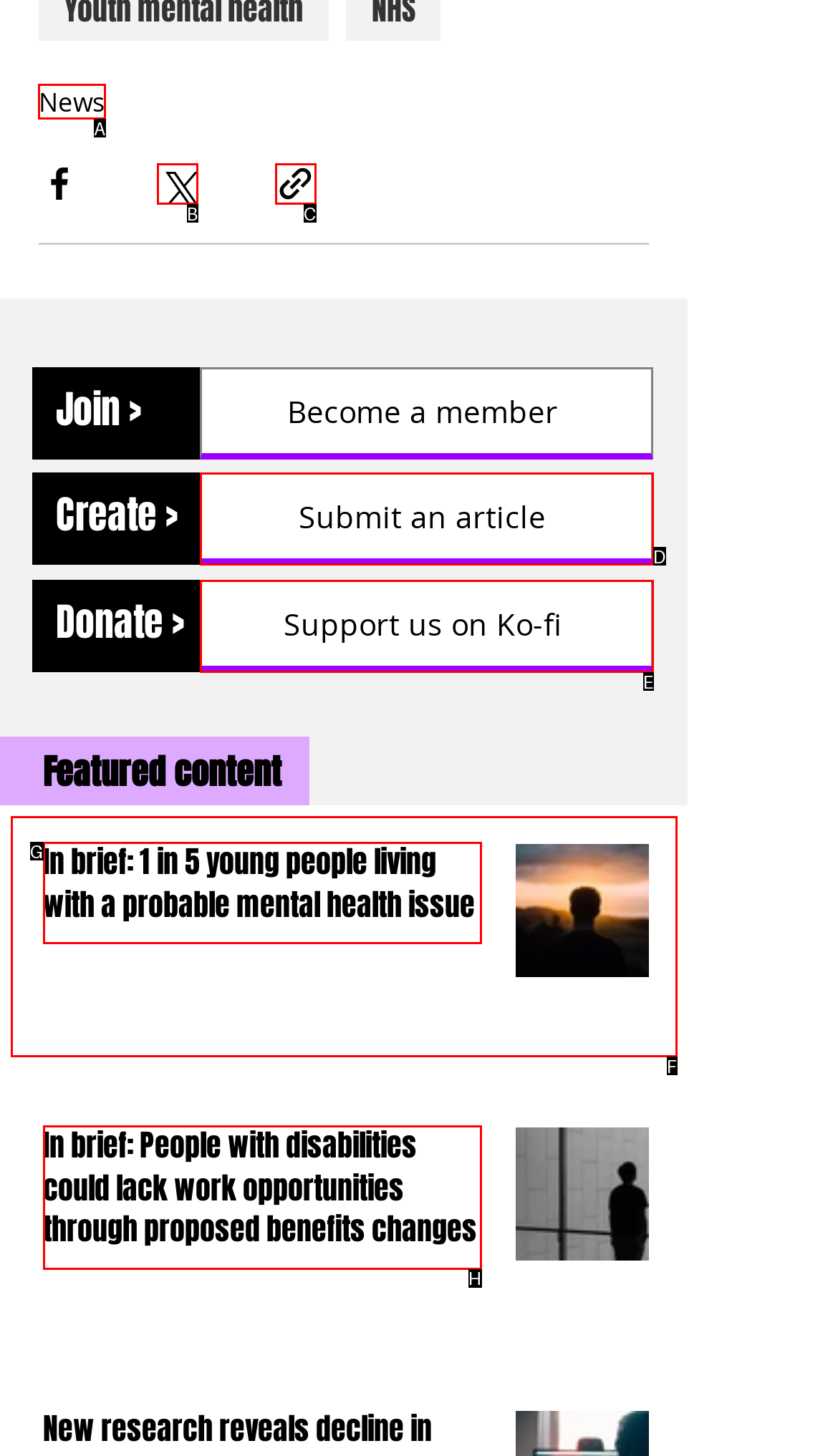Select the HTML element that should be clicked to accomplish the task: Click on News Reply with the corresponding letter of the option.

A